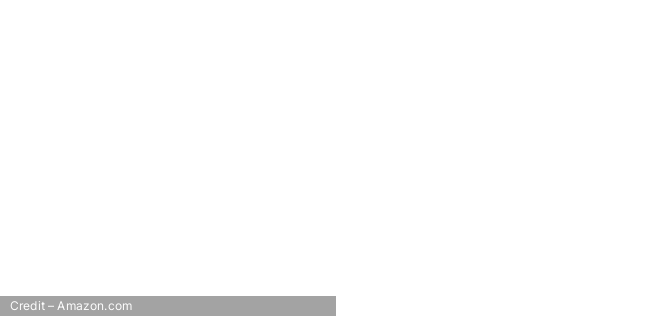Detail every visible element in the image extensively.

The image features a minimalist design with a muted background. At the bottom left corner, there is a credit attributing the image to Amazon.com. This visual element is likely associated with discussions about innovations in fitness footwear, specifically highlighting advancements seen in running shoes like the Brooks Unisex Hyperion Elite 3. The overall aesthetic reinforces a modern and professional look, appealing to athletes and enthusiasts eager to learn more about cutting-edge running performance gear.